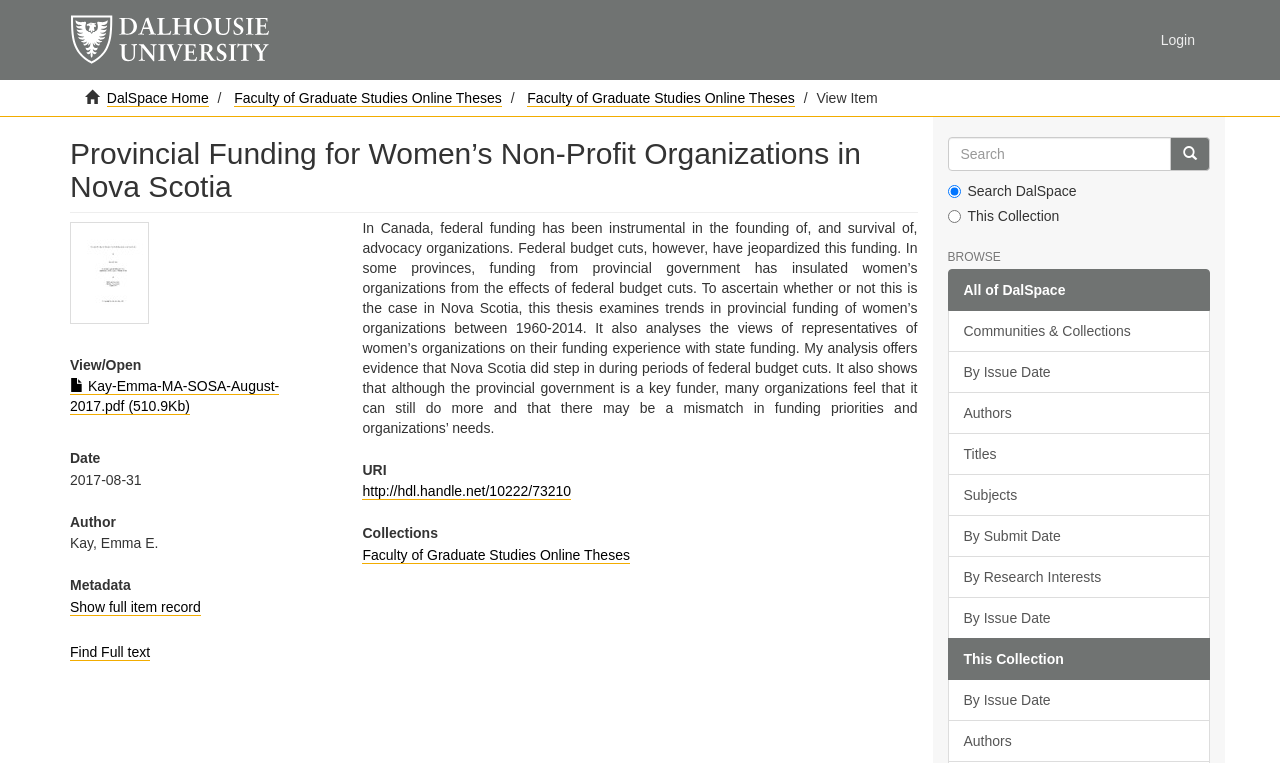Identify the bounding box coordinates of the region that should be clicked to execute the following instruction: "View the full item record".

[0.055, 0.784, 0.157, 0.807]